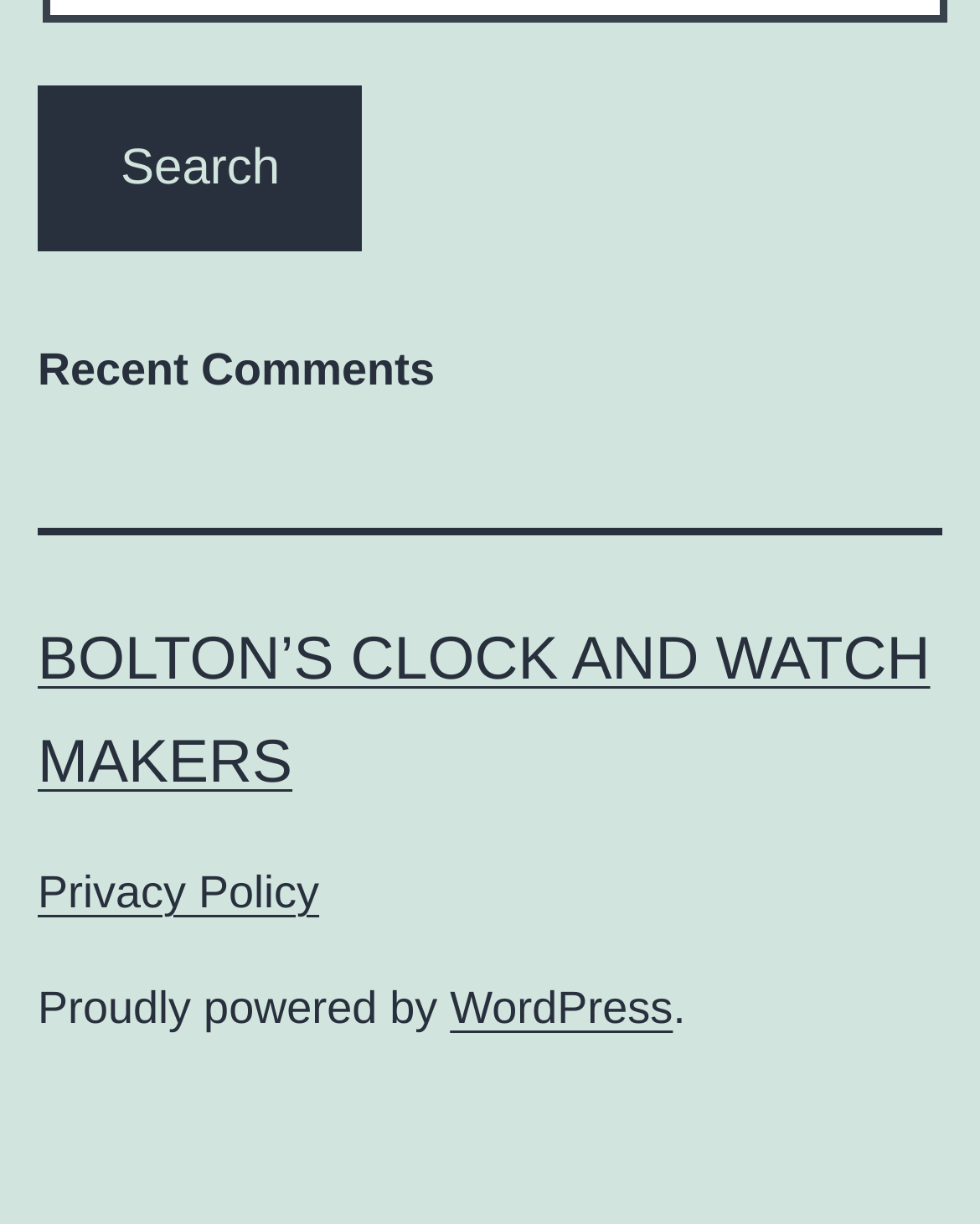Use a single word or phrase to respond to the question:
What is the purpose of the button at the top?

Search